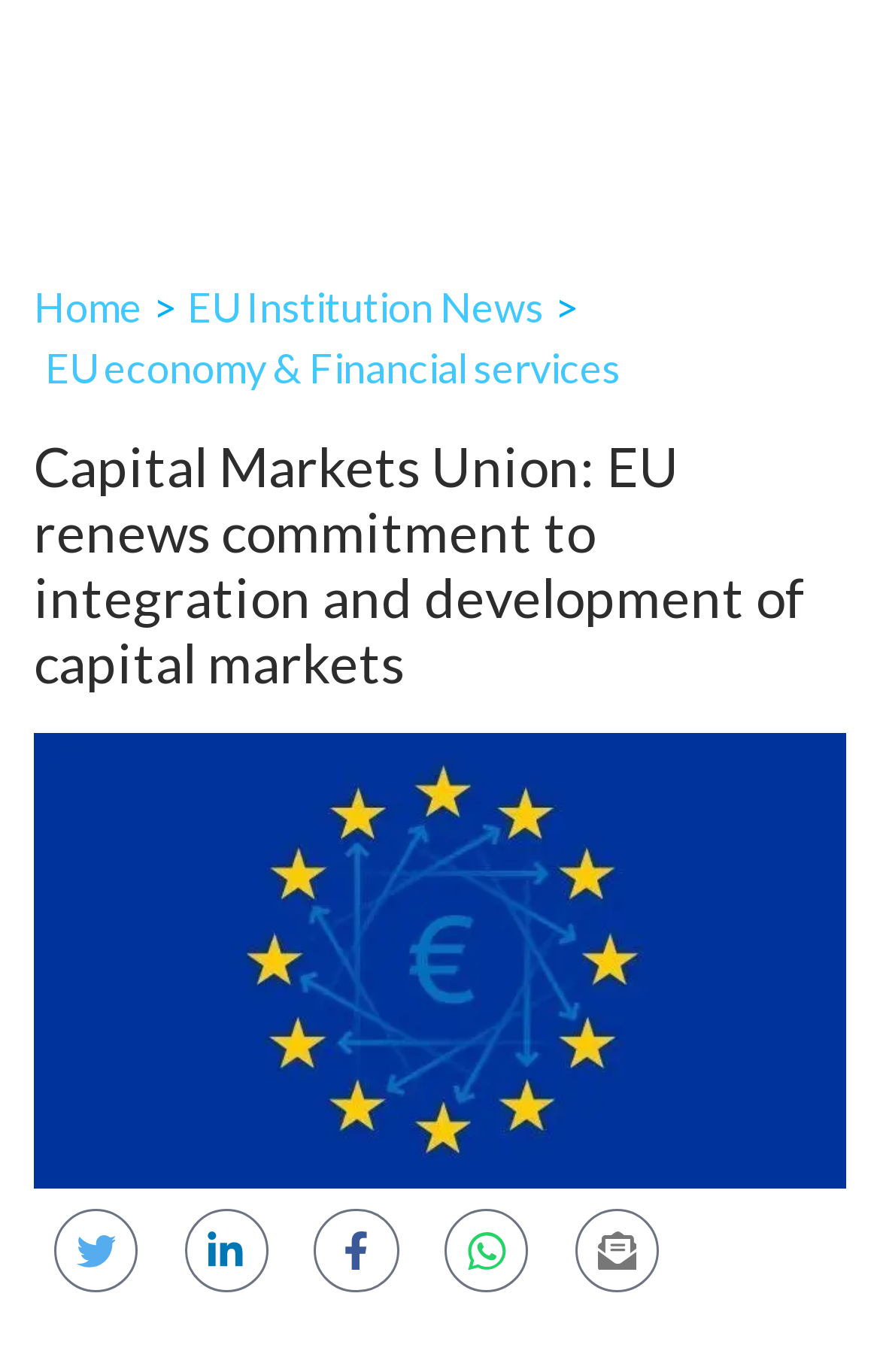Mark the bounding box of the element that matches the following description: "EU economy & Financial services".

[0.038, 0.267, 0.718, 0.311]